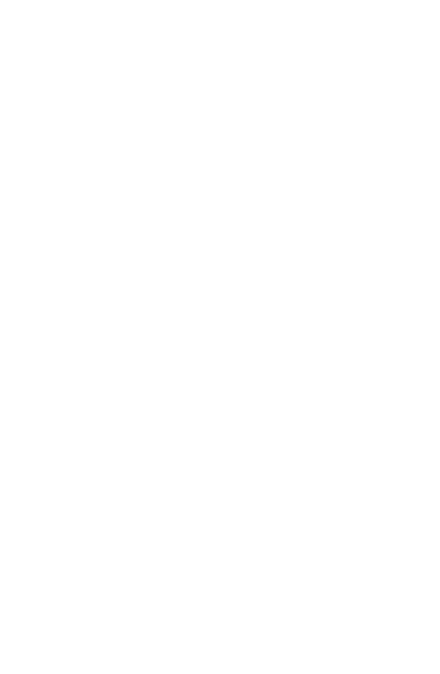What is the primary focus of the stairlift's design?
Please provide a detailed answer to the question.

The caption highlights the stairlift's focus on user safety and ease of use, as demonstrated by the powered raising footrest and ergonomic body harness, which are key features of the design.